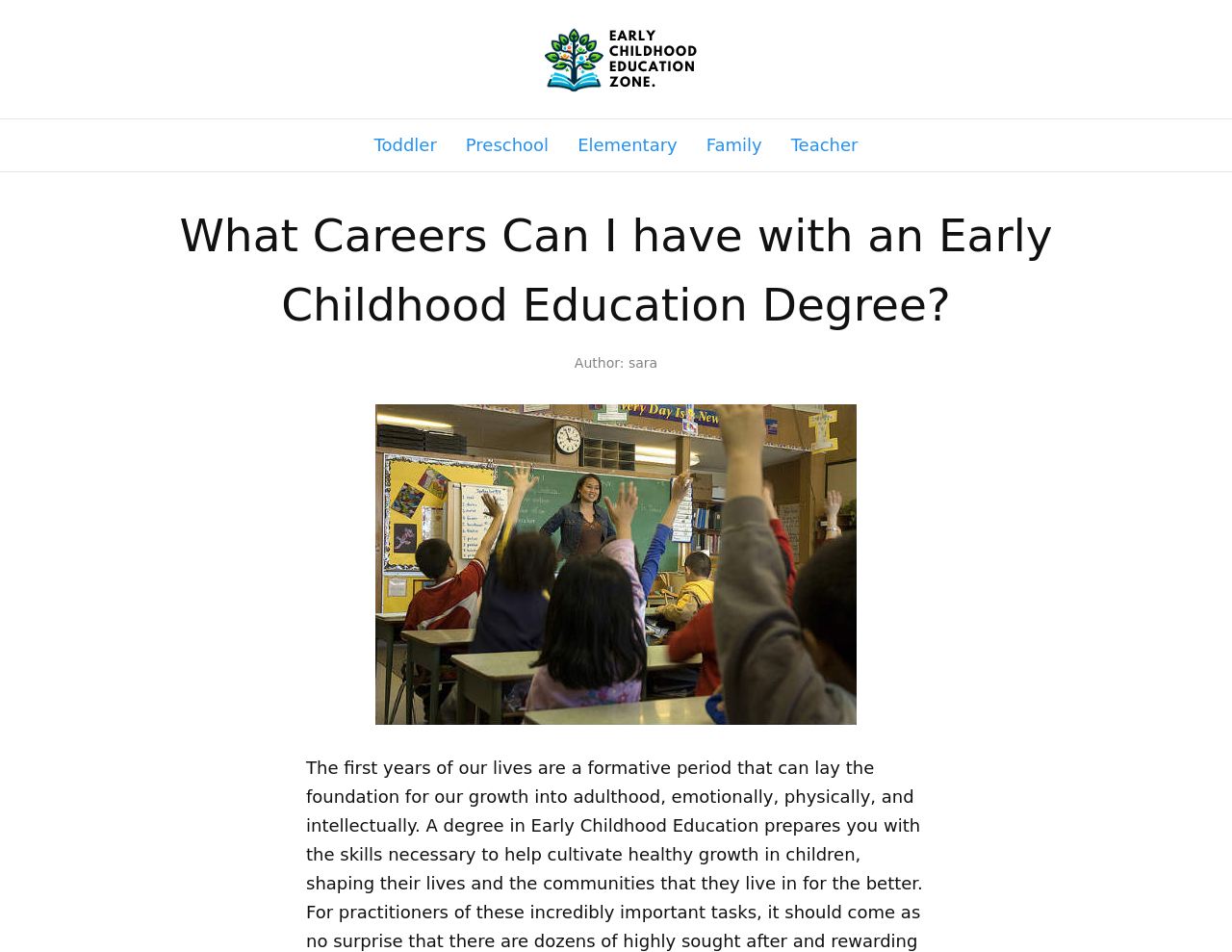Bounding box coordinates must be specified in the format (top-left x, top-left y, bottom-right x, bottom-right y). All values should be floating point numbers between 0 and 1. What are the bounding box coordinates of the UI element described as: Teacher

[0.642, 0.125, 0.696, 0.18]